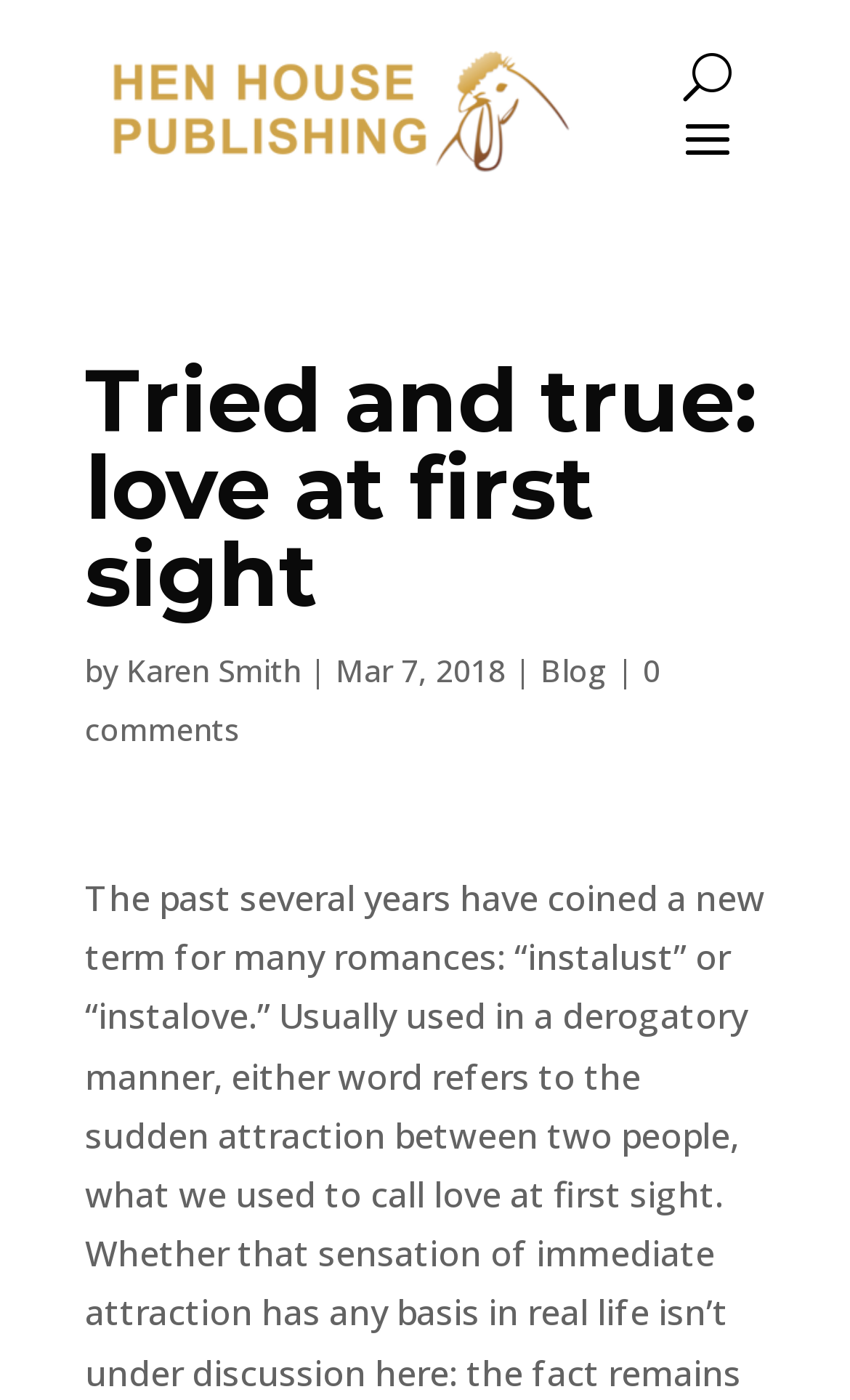How many comments does the article have?
Answer the question with a detailed and thorough explanation.

The number of comments can be found by looking at the link at the bottom of the article, which says '0 comments'.